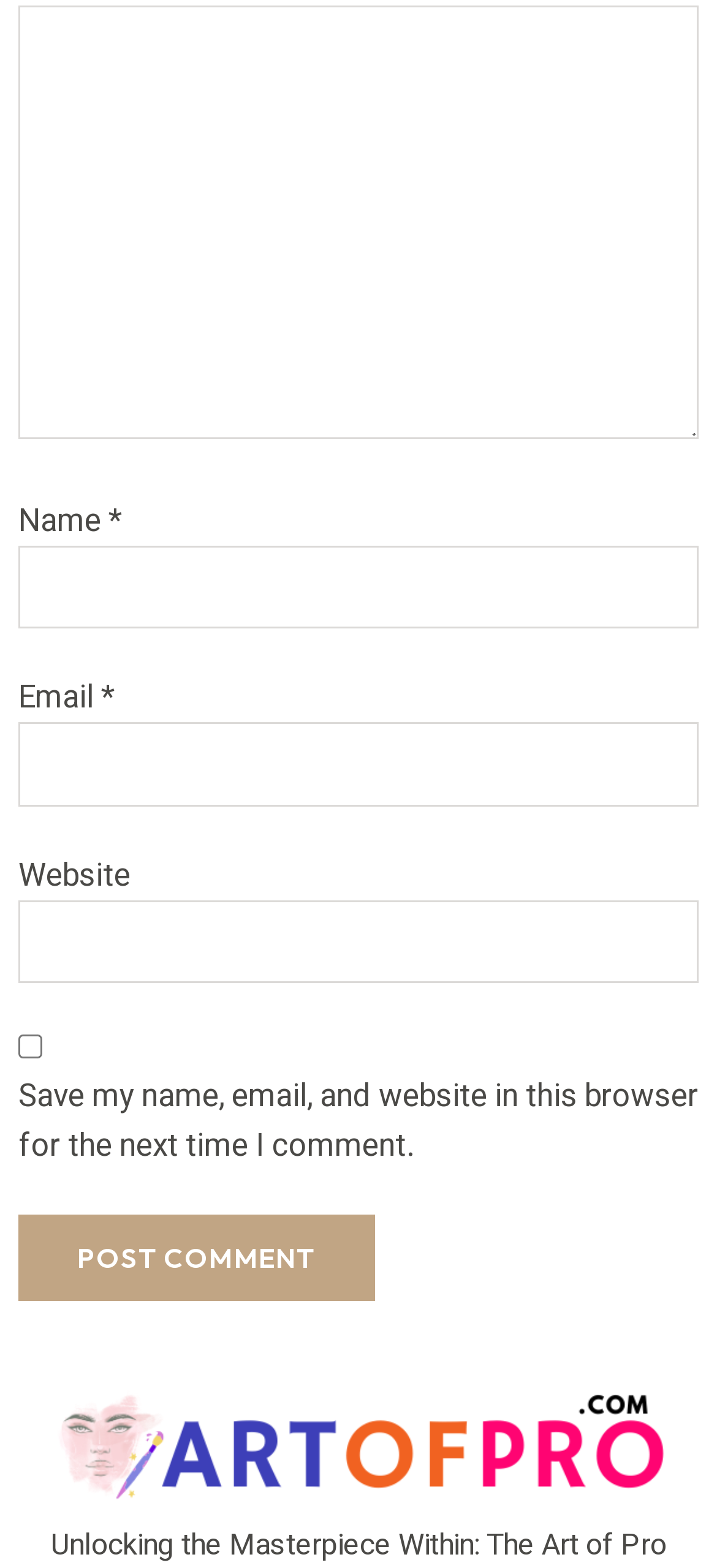Answer in one word or a short phrase: 
What is the link at the bottom of the page?

Art of Pro